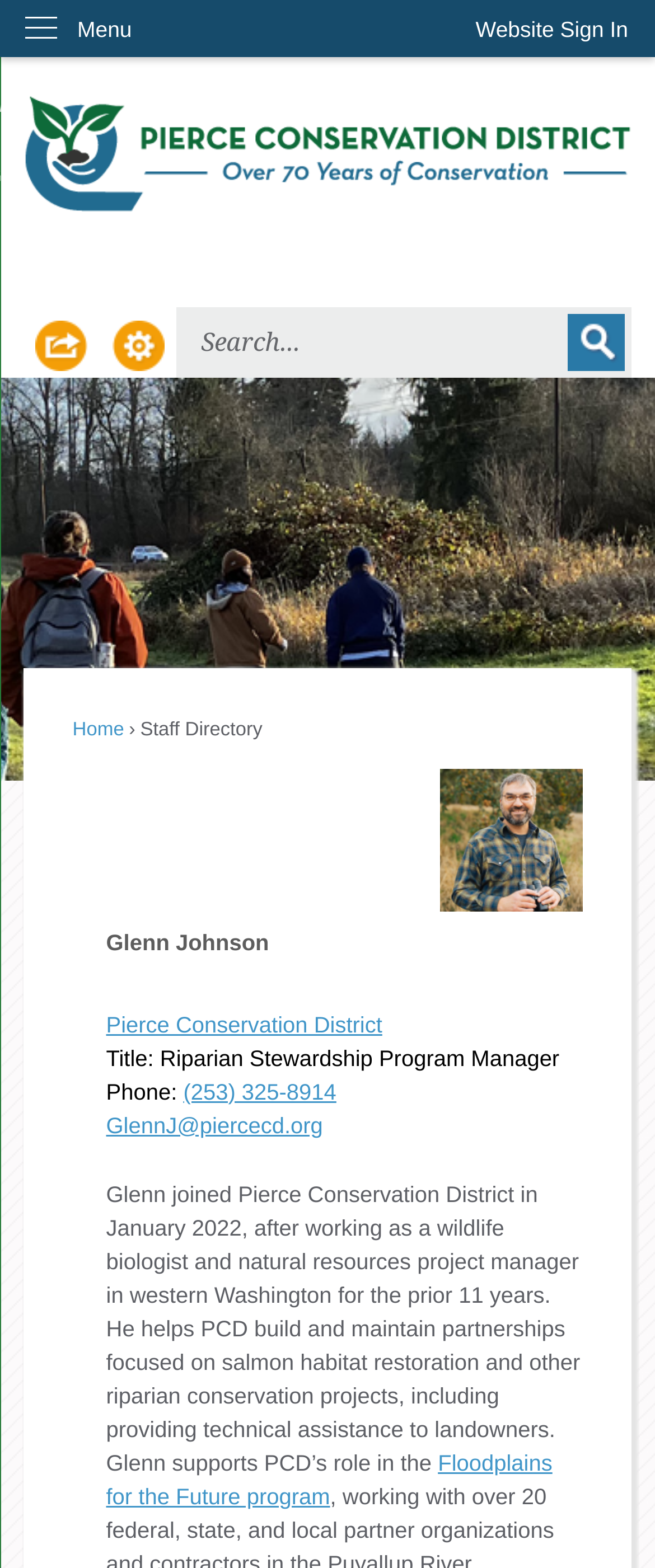Pinpoint the bounding box coordinates for the area that should be clicked to perform the following instruction: "Search for something".

[0.268, 0.196, 0.963, 0.241]